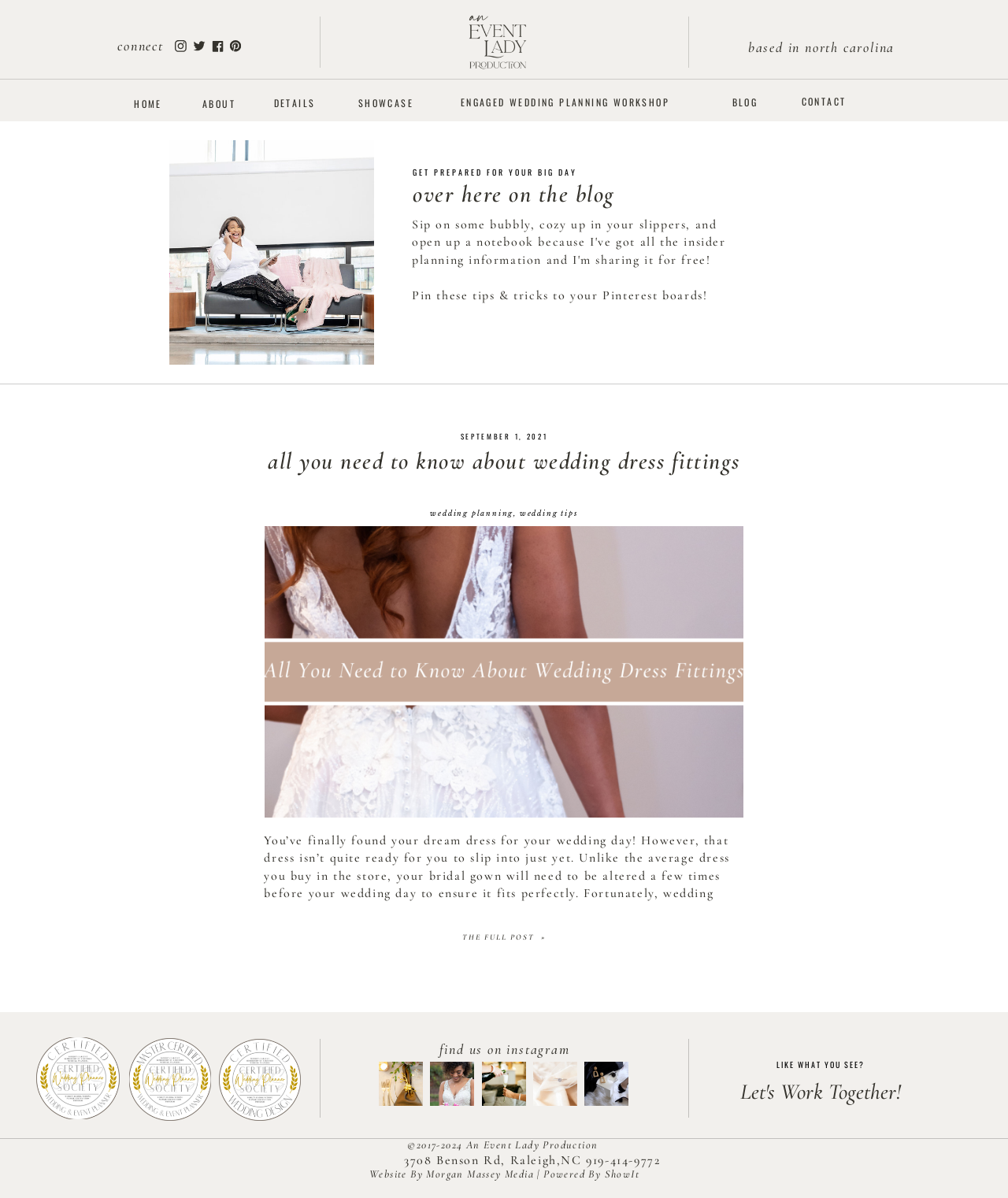Provide a one-word or one-phrase answer to the question:
How many navigation links are at the top of the webpage?

6